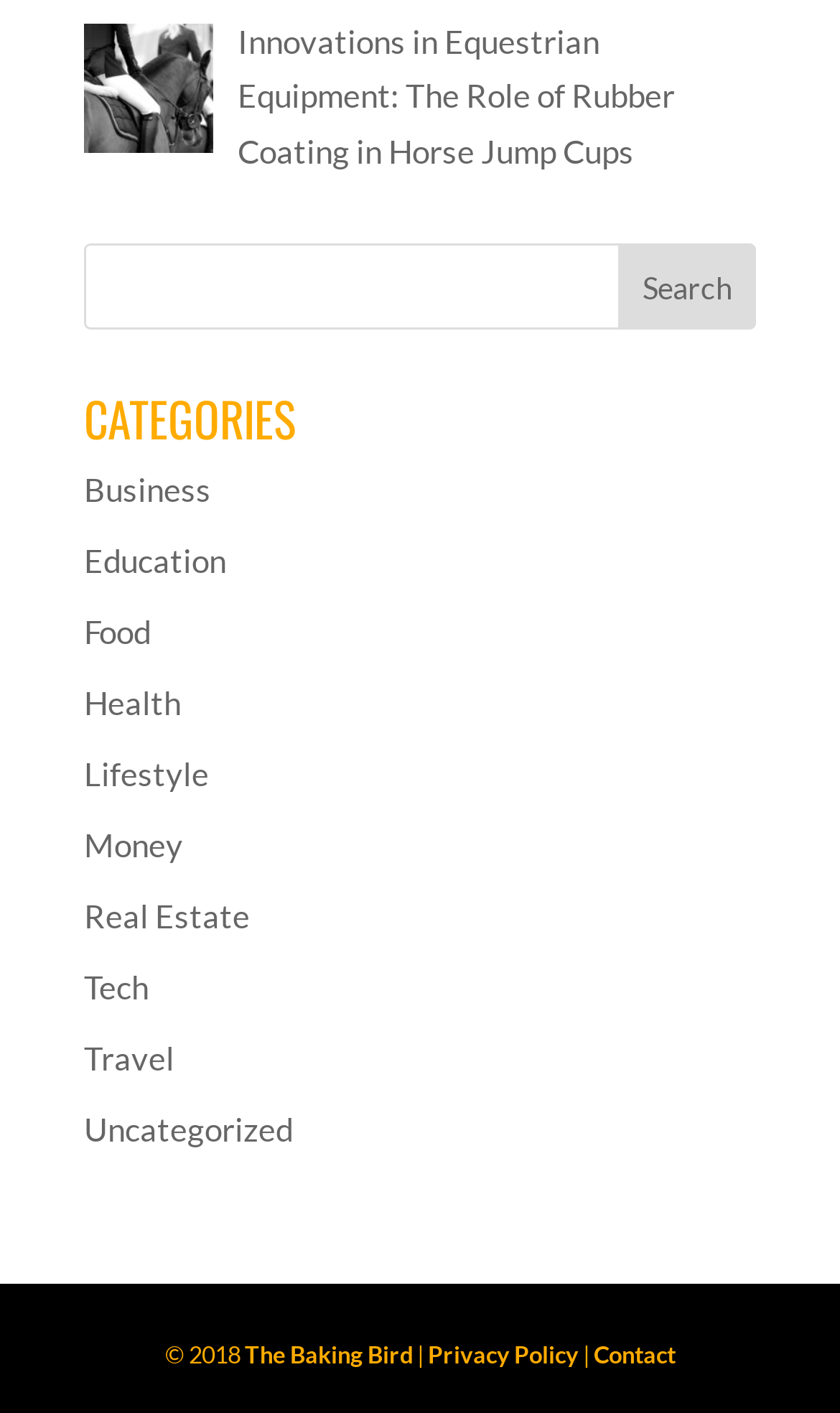Please identify the bounding box coordinates of the clickable element to fulfill the following instruction: "Go to Home". The coordinates should be four float numbers between 0 and 1, i.e., [left, top, right, bottom].

None